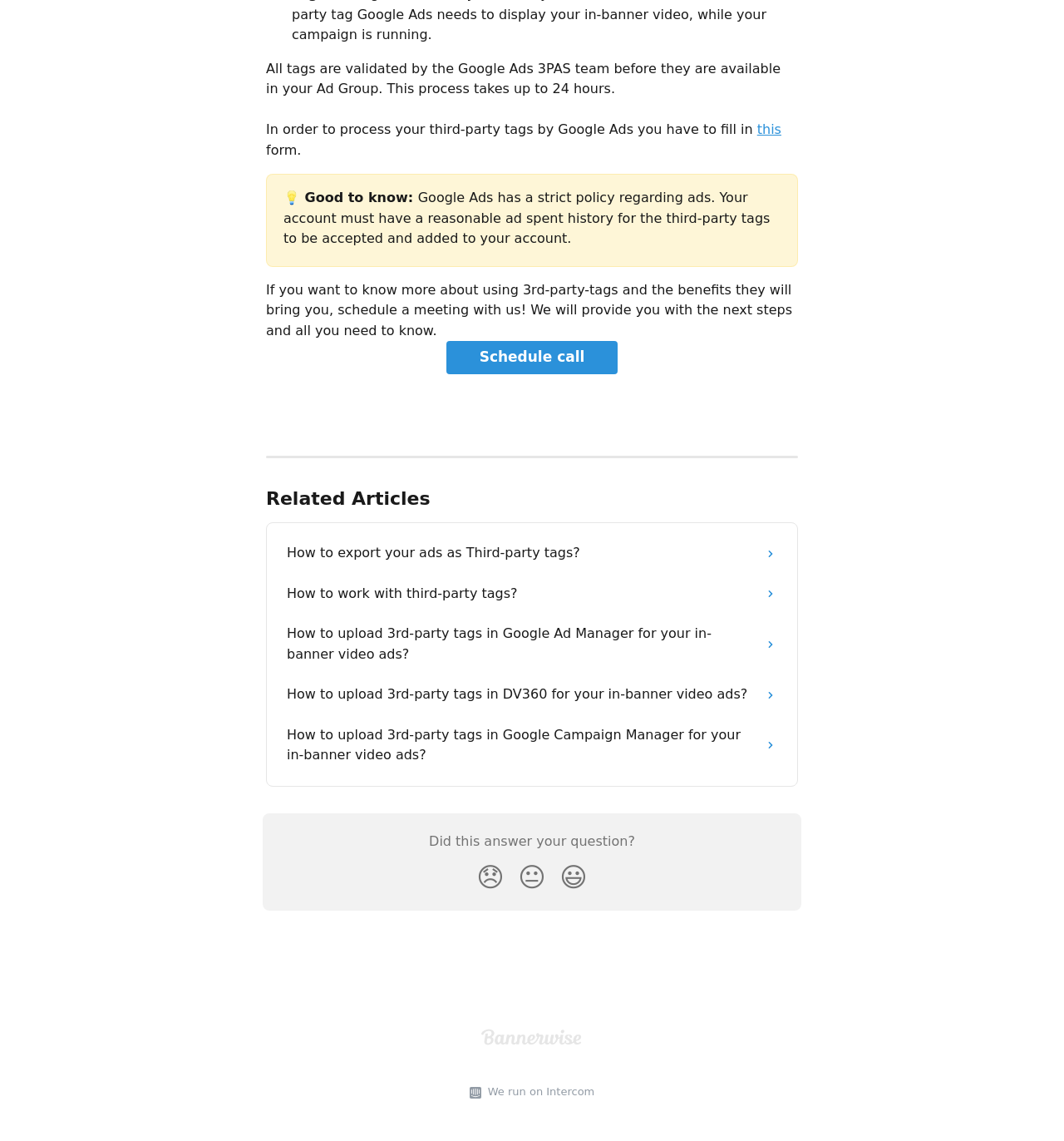Respond with a single word or short phrase to the following question: 
What is required to process third-party tags by Google Ads?

Fill in this form